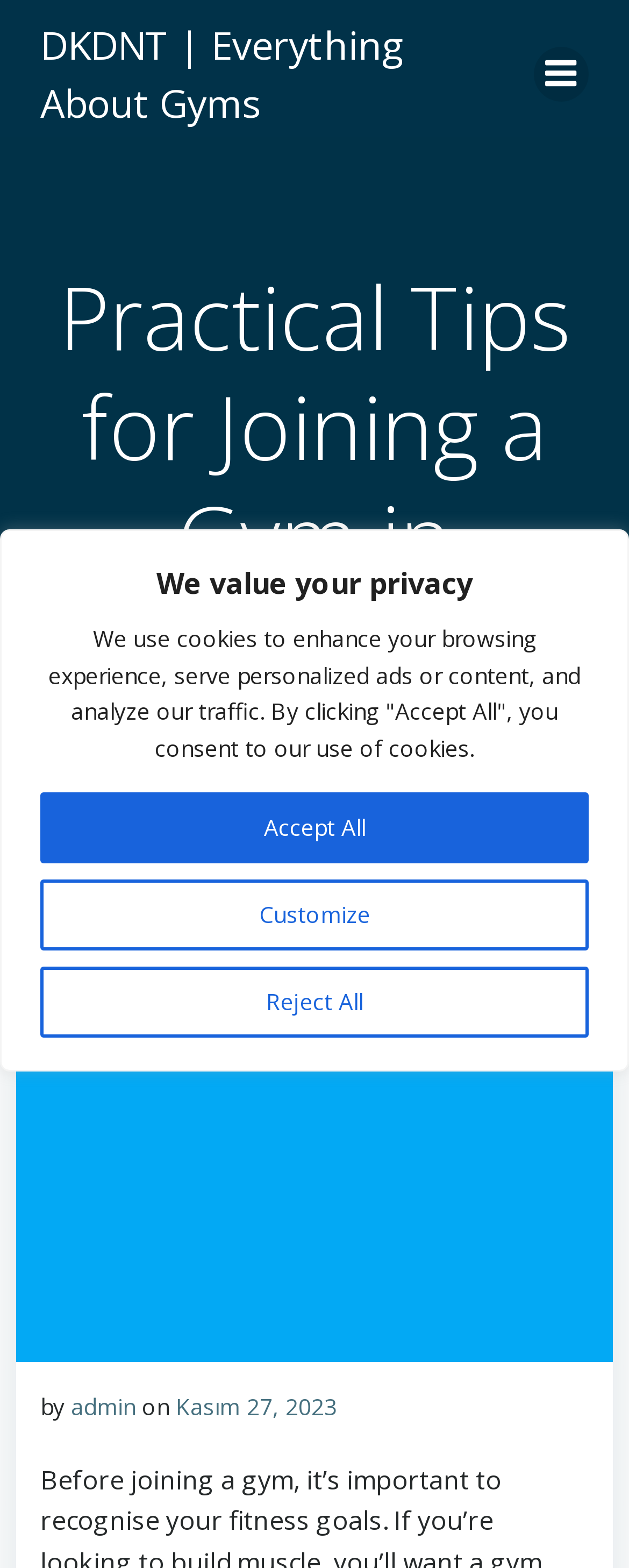Determine the bounding box coordinates of the target area to click to execute the following instruction: "read the article title."

[0.026, 0.167, 0.974, 0.447]